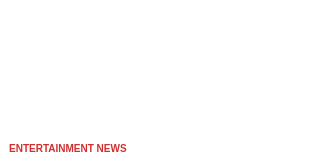Give a detailed account of everything present in the image.

The image highlights the article titled "Avengers Star Chris Evans Once Spoke About The Pressure Of Portraying Captain America In The MCU: 'The Bar Is Set Impossibly High.'" This piece delves into Chris Evans' reflections on the challenges and expectations he faced while embodying the iconic superhero within the Marvel Cinematic Universe. The accompanying text emphasizes the immense standards associated with such a beloved character, likely resonating with fans eager to understand the actor's perspective on his role. The image falls under the broader category of entertainment news, showcasing insights into the world of cinema and the pressure faced by stars in leading roles.